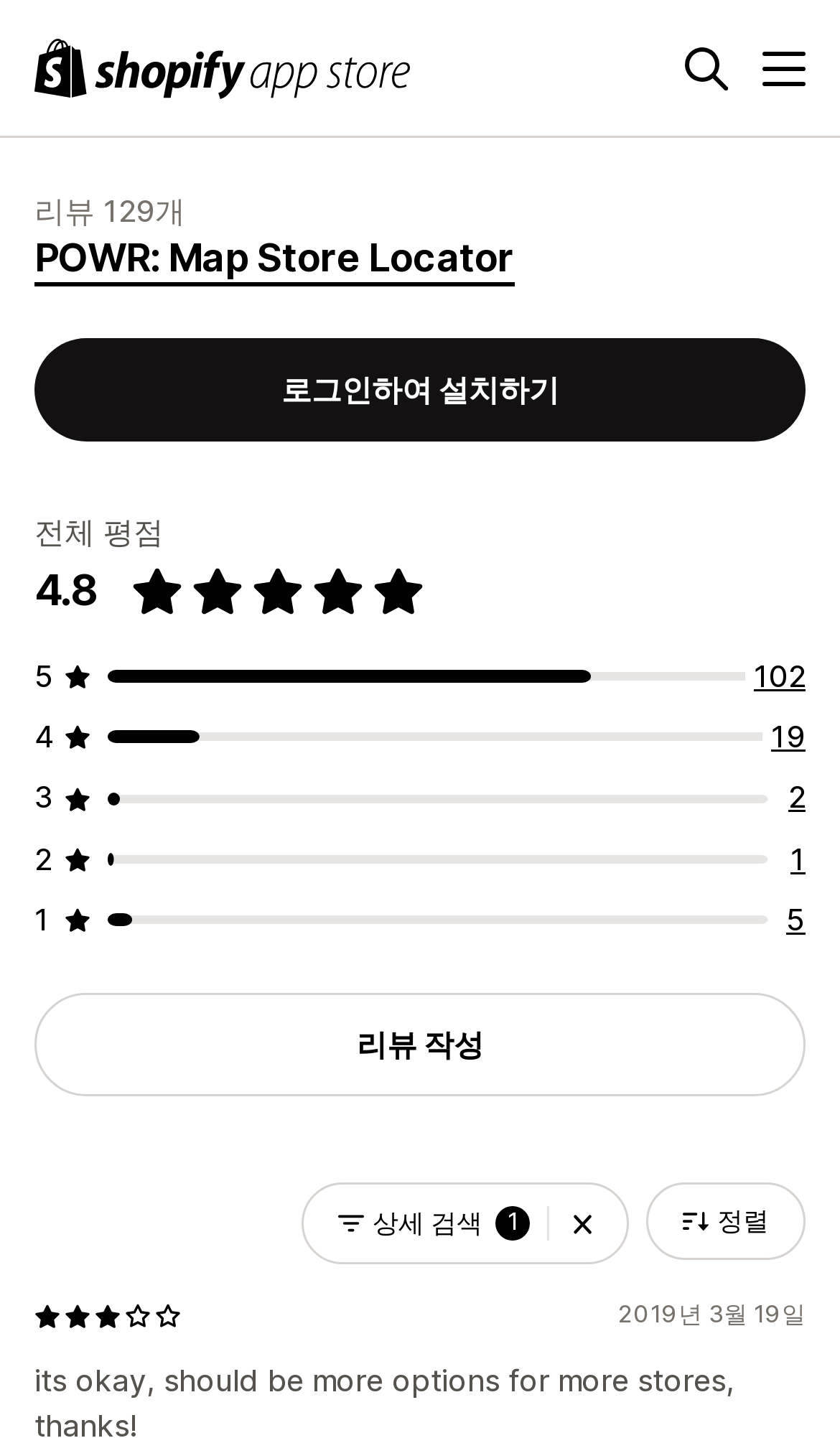Answer the following inquiry with a single word or phrase:
What is the date of the latest review?

2019년 3월 19일